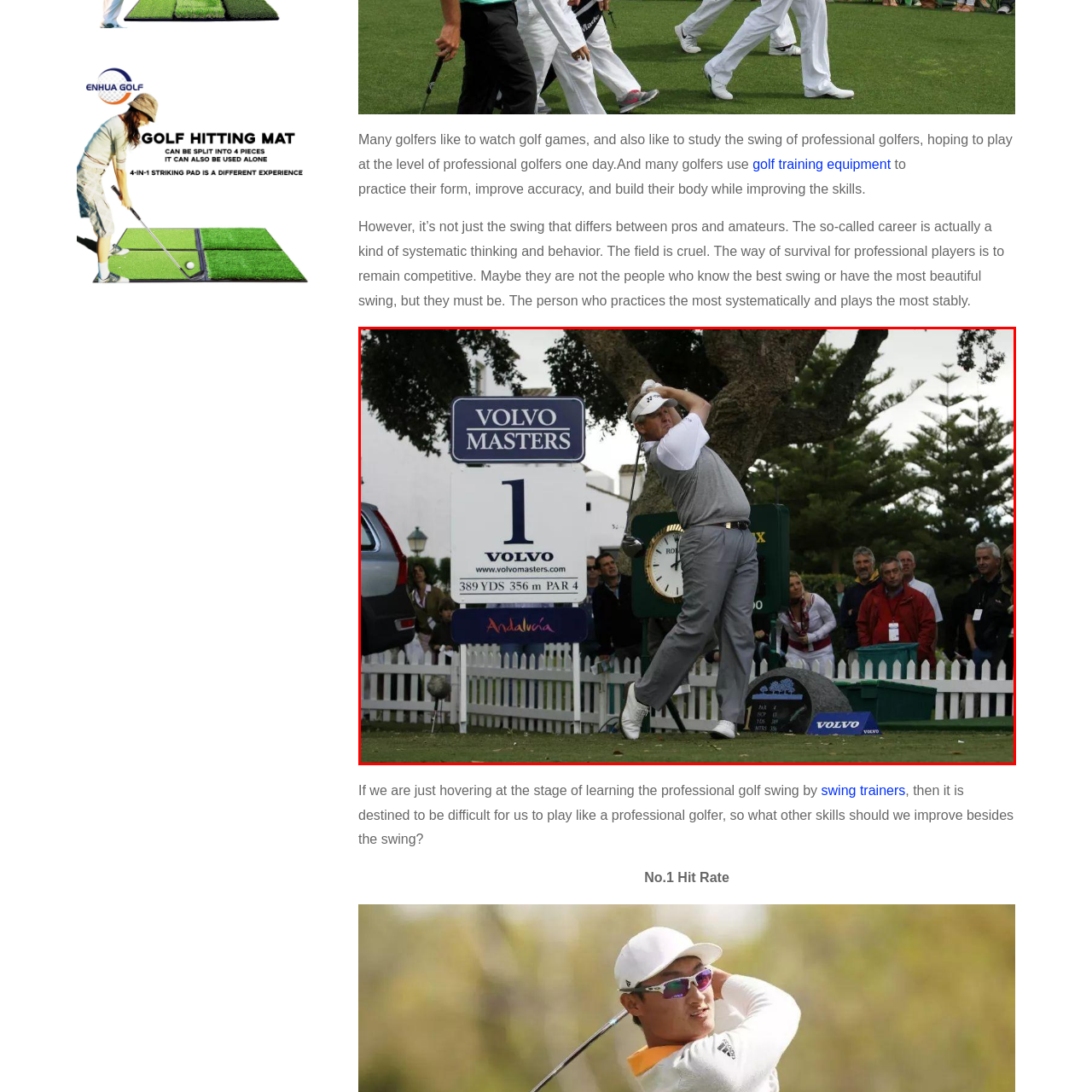Observe the image segment inside the red bounding box and answer concisely with a single word or phrase: What is the atmosphere of the golf sport?

Communal